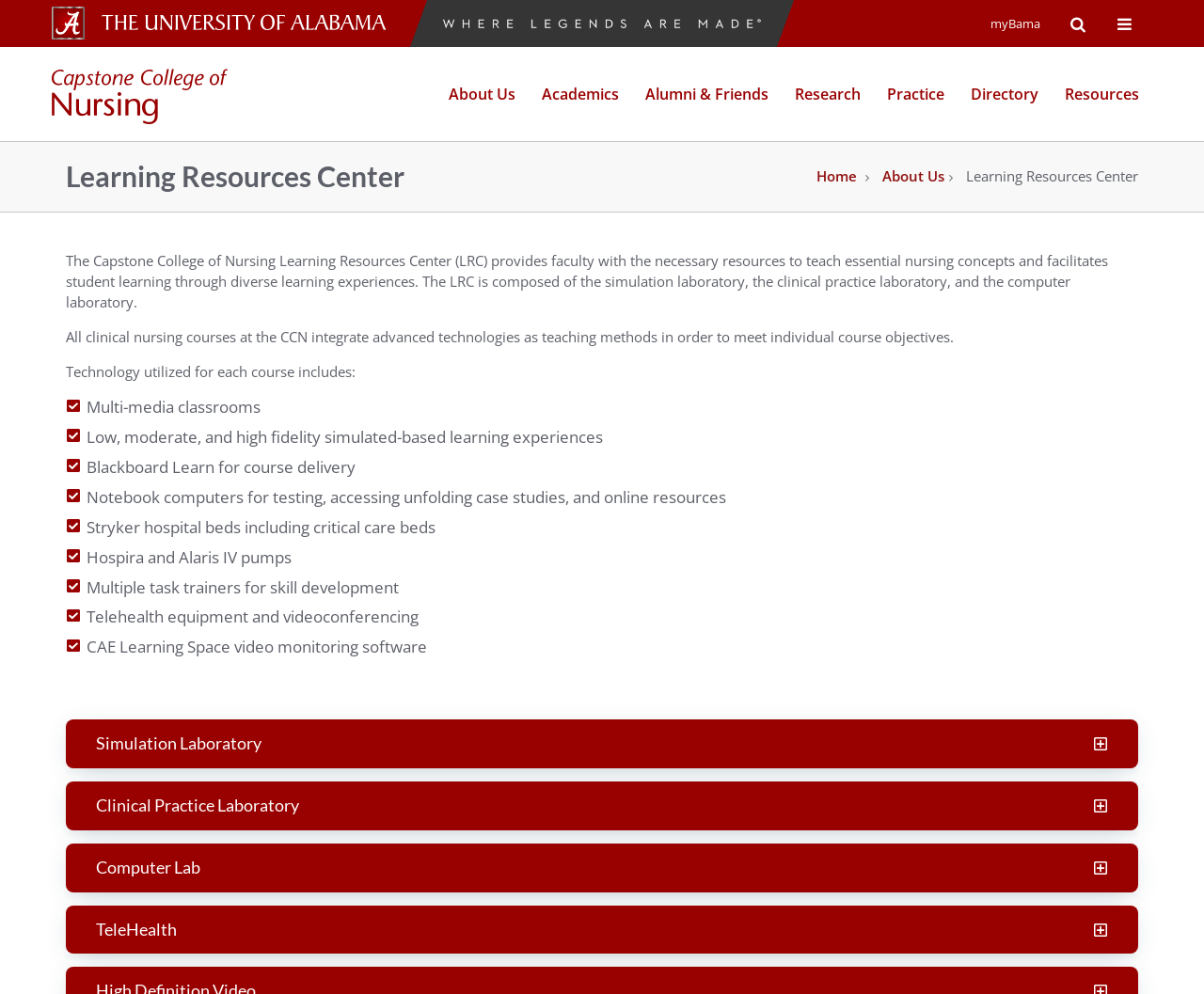Please determine the bounding box coordinates of the area that needs to be clicked to complete this task: 'Go to the 'About Us' page'. The coordinates must be four float numbers between 0 and 1, formatted as [left, top, right, bottom].

[0.362, 0.047, 0.439, 0.142]